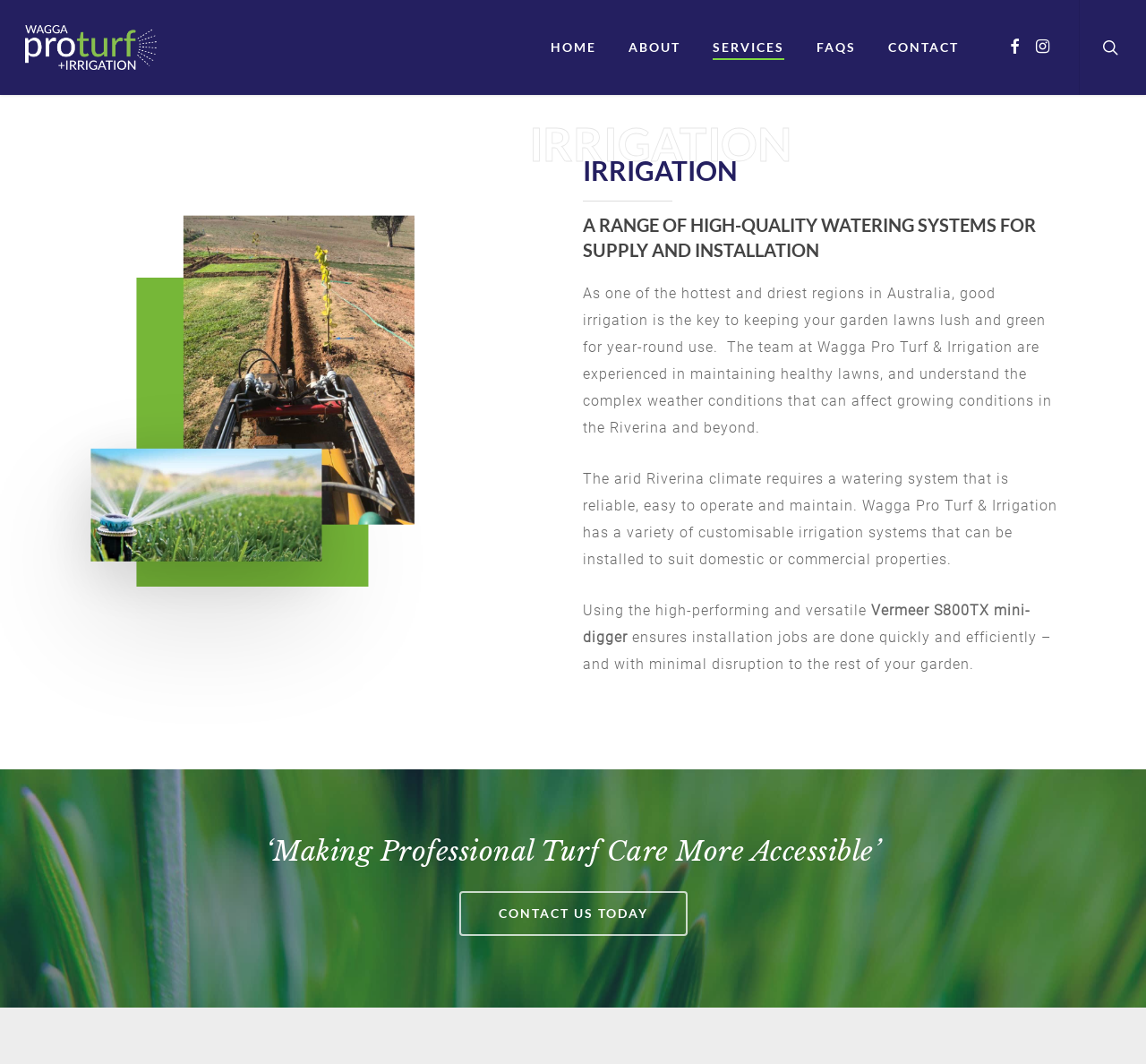Using the information in the image, could you please answer the following question in detail:
What is the purpose of good irrigation in the Riverina?

This answer is obtained from the StaticText element that states 'good irrigation is the key to keeping your garden lawns lush and green for year-round use'.